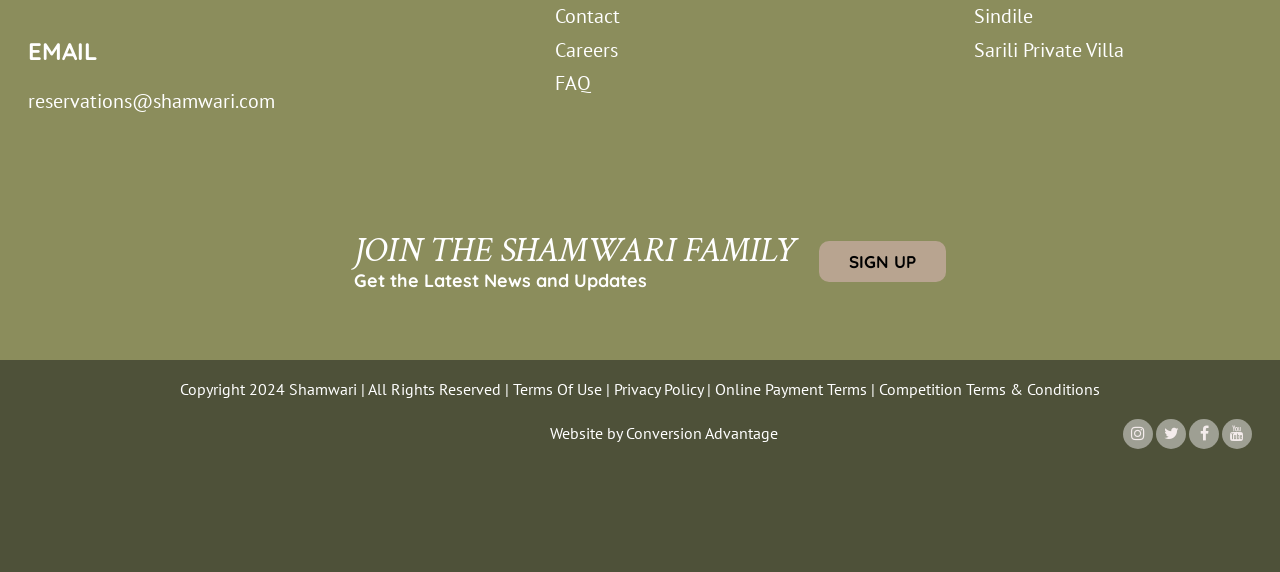Determine the bounding box coordinates of the clickable region to execute the instruction: "Check the privacy policy". The coordinates should be four float numbers between 0 and 1, denoted as [left, top, right, bottom].

[0.48, 0.662, 0.549, 0.697]